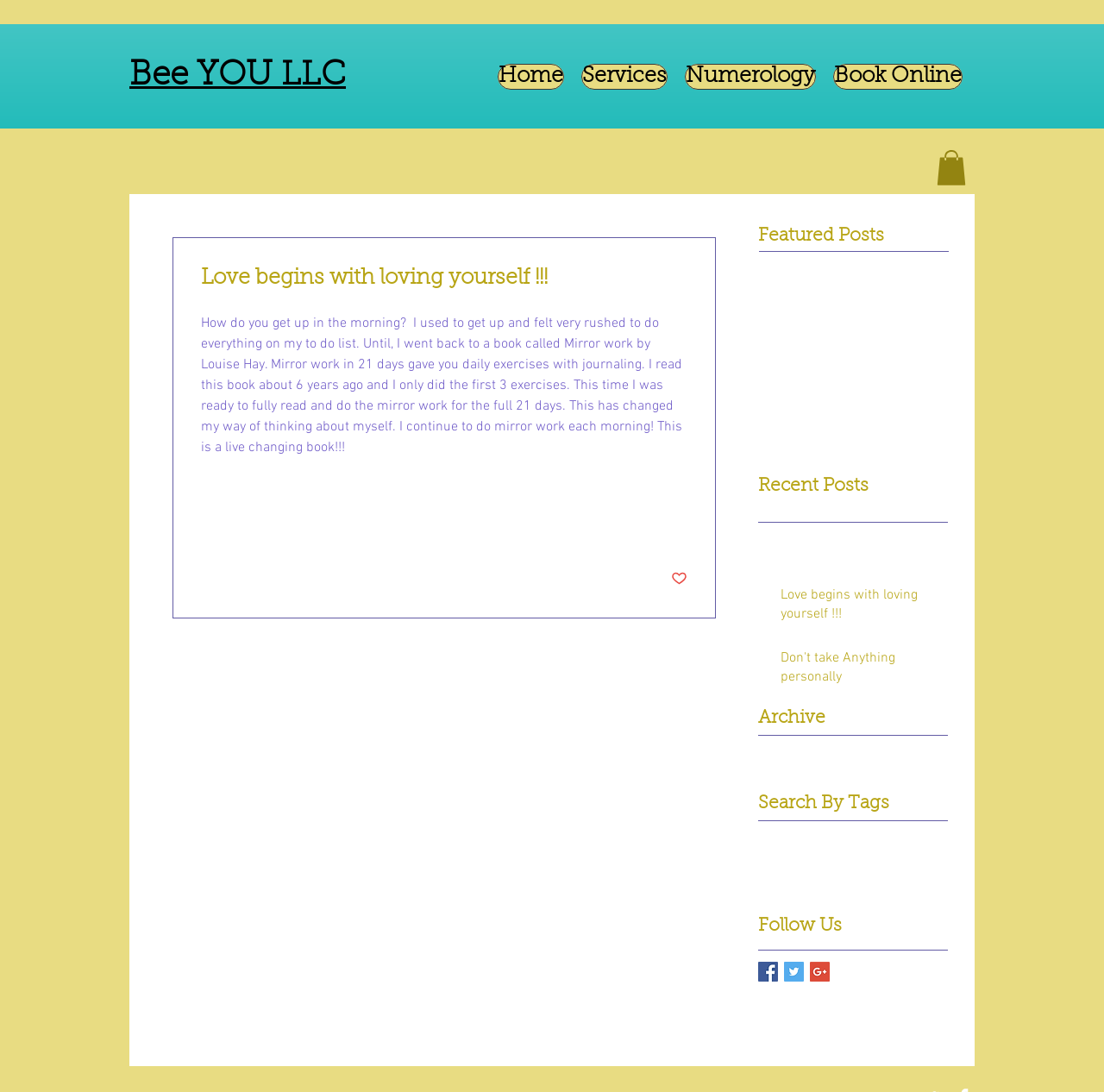Extract the main heading text from the webpage.

Bee YOU LLC
 